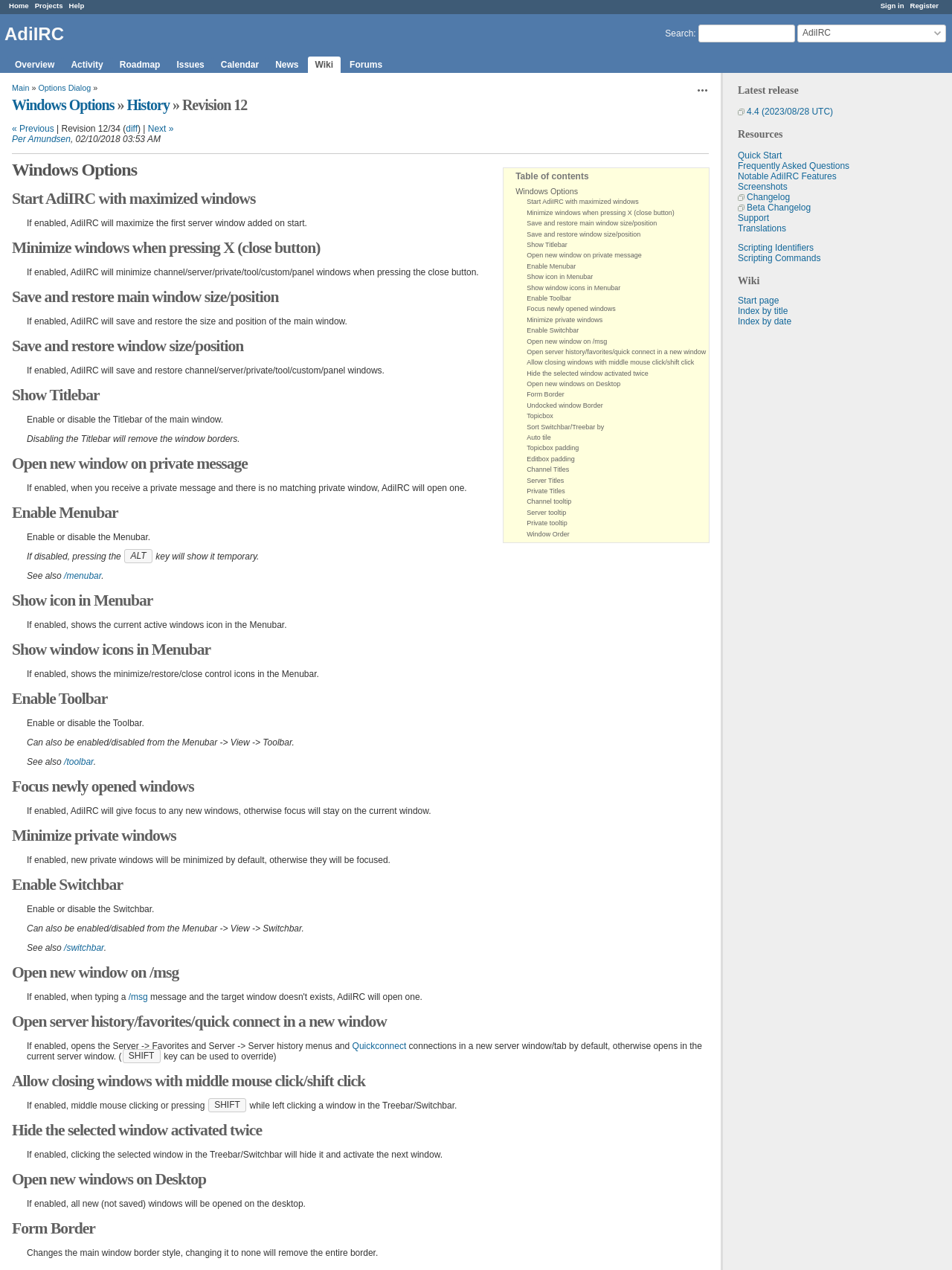What is the latest release version?
Look at the image and answer the question with a single word or phrase.

4.4